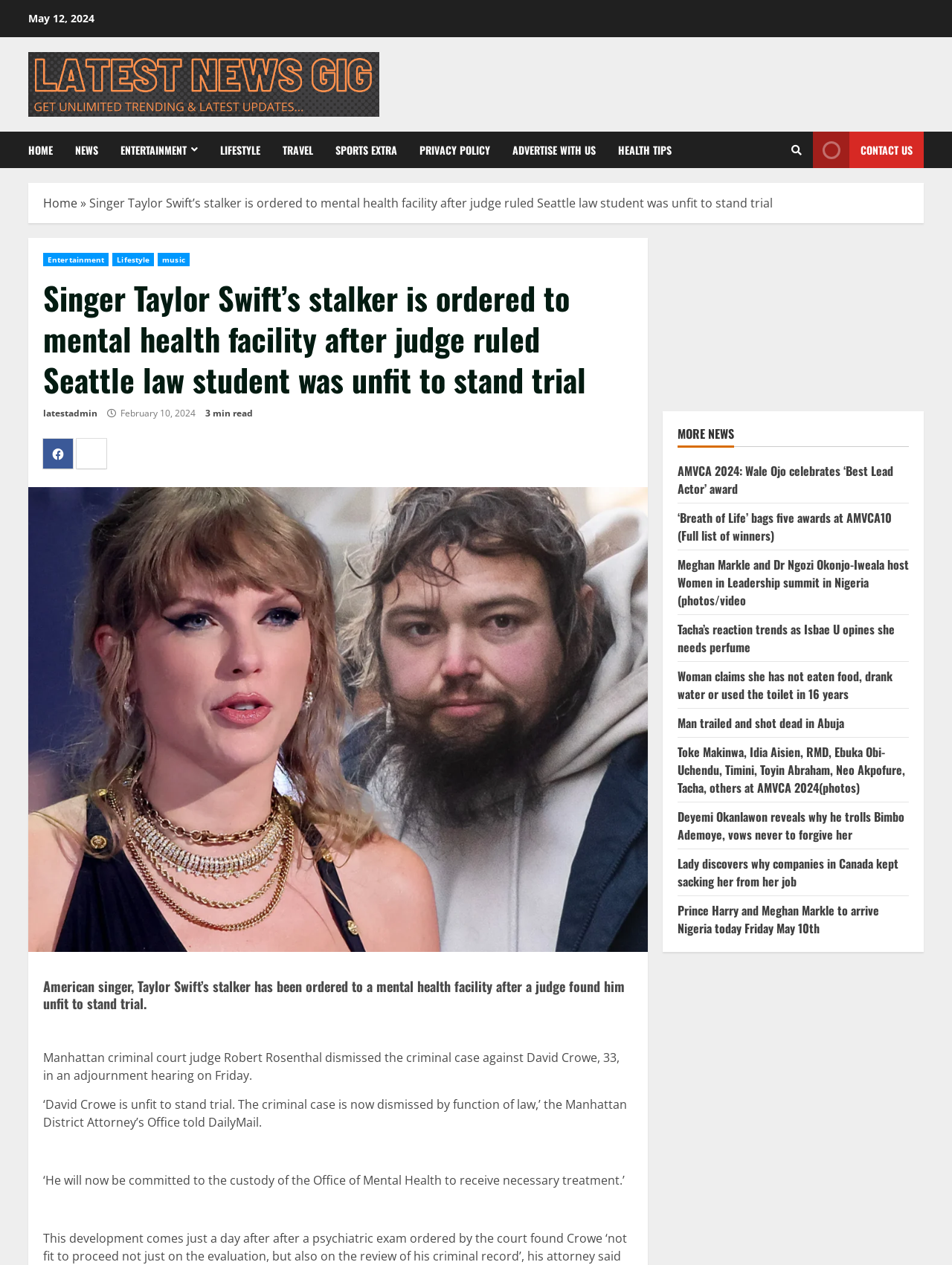Can you determine the bounding box coordinates of the area that needs to be clicked to fulfill the following instruction: "Check out the latest news"?

[0.712, 0.337, 0.955, 0.353]